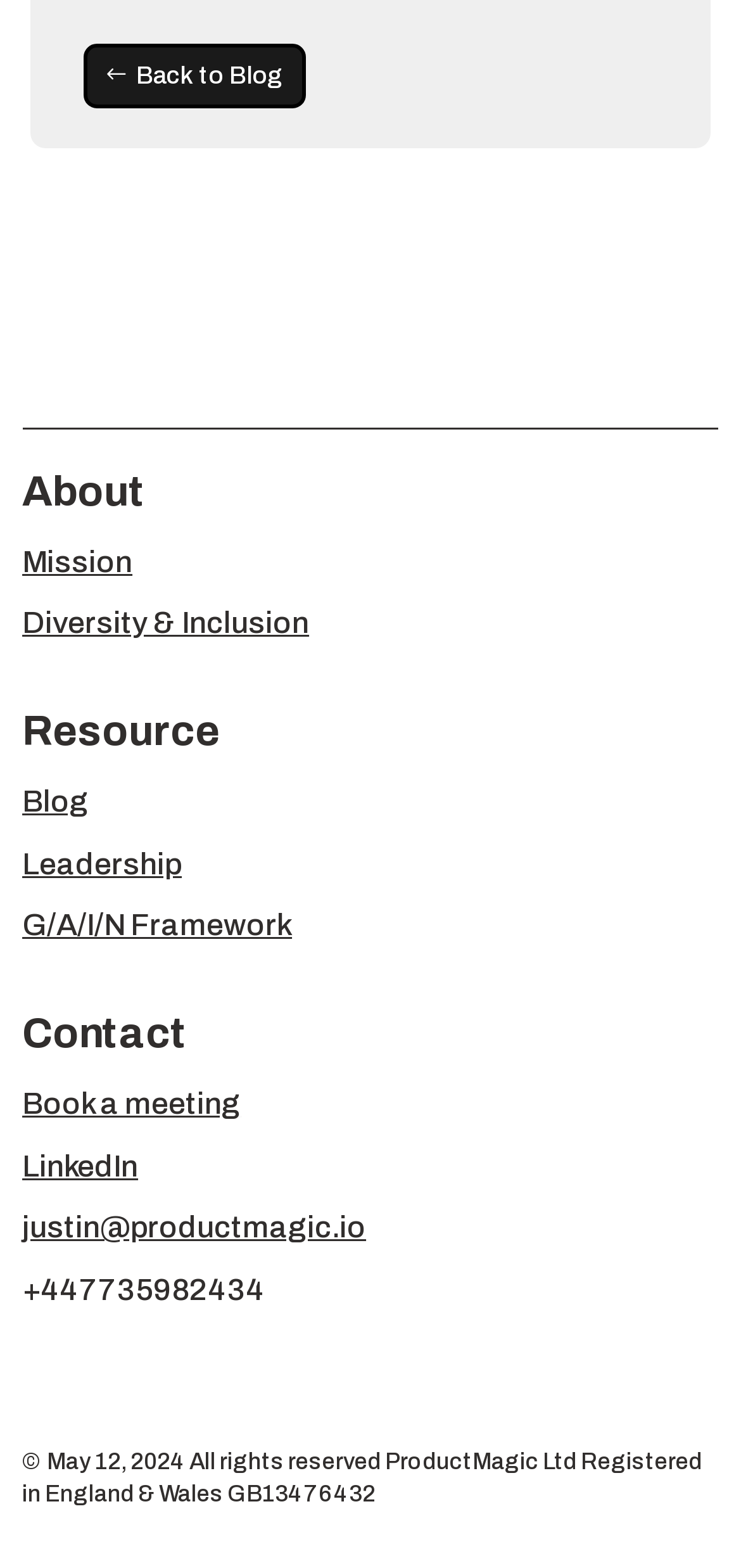What is the phone number provided on the webpage?
Based on the screenshot, give a detailed explanation to answer the question.

The phone number can be found near the bottom of the webpage, in the 'Contact' section, where it is listed as '+447735982434'.